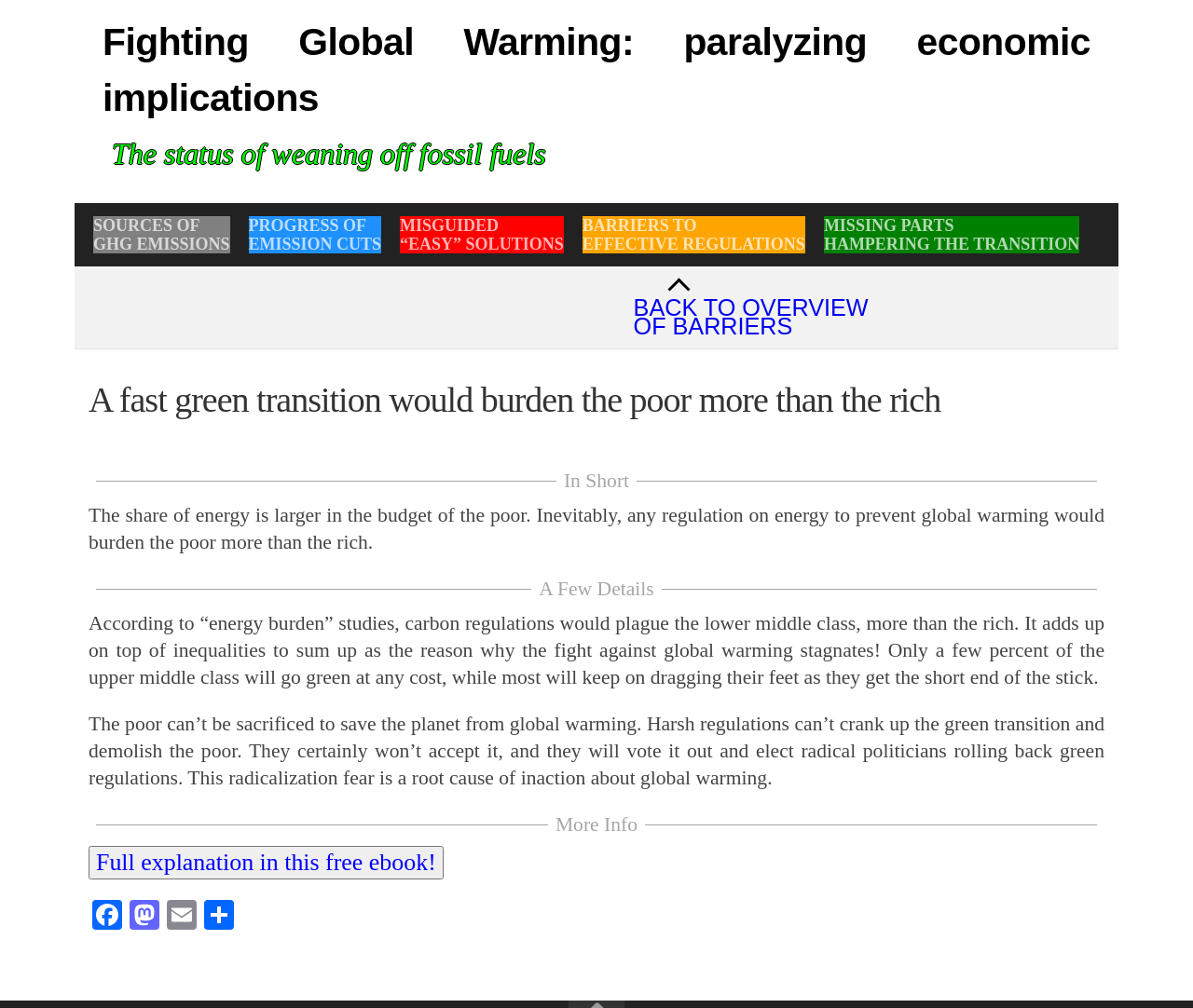How many social media platforms are mentioned at the bottom of the page?
Can you give a detailed and elaborate answer to the question?

At the bottom of the page, there are links to three social media platforms: Facebook, Mastodon, and Email, which can be used to share the article.